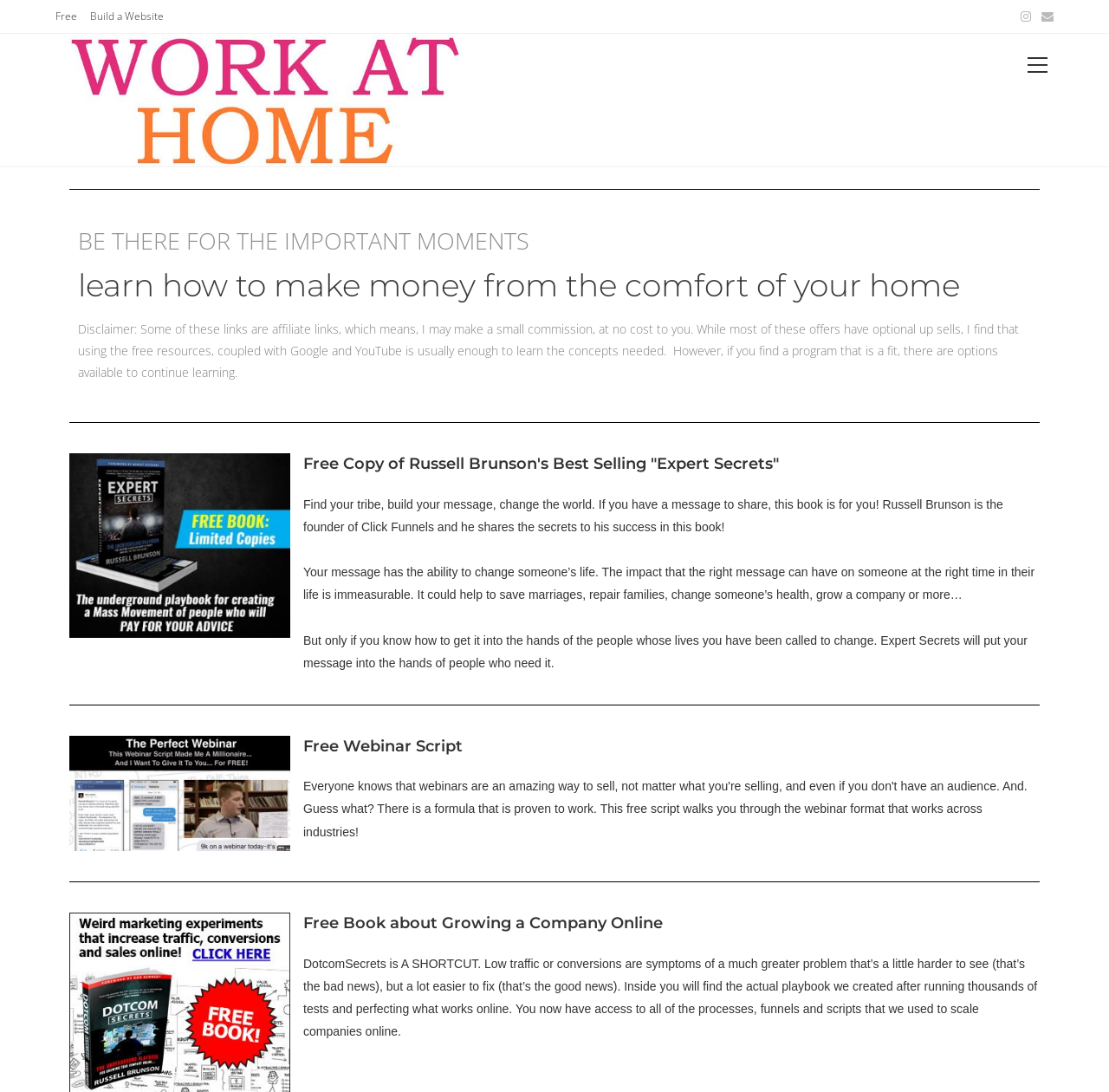Locate the bounding box coordinates of the clickable part needed for the task: "Click on 'Free'".

[0.05, 0.006, 0.07, 0.023]